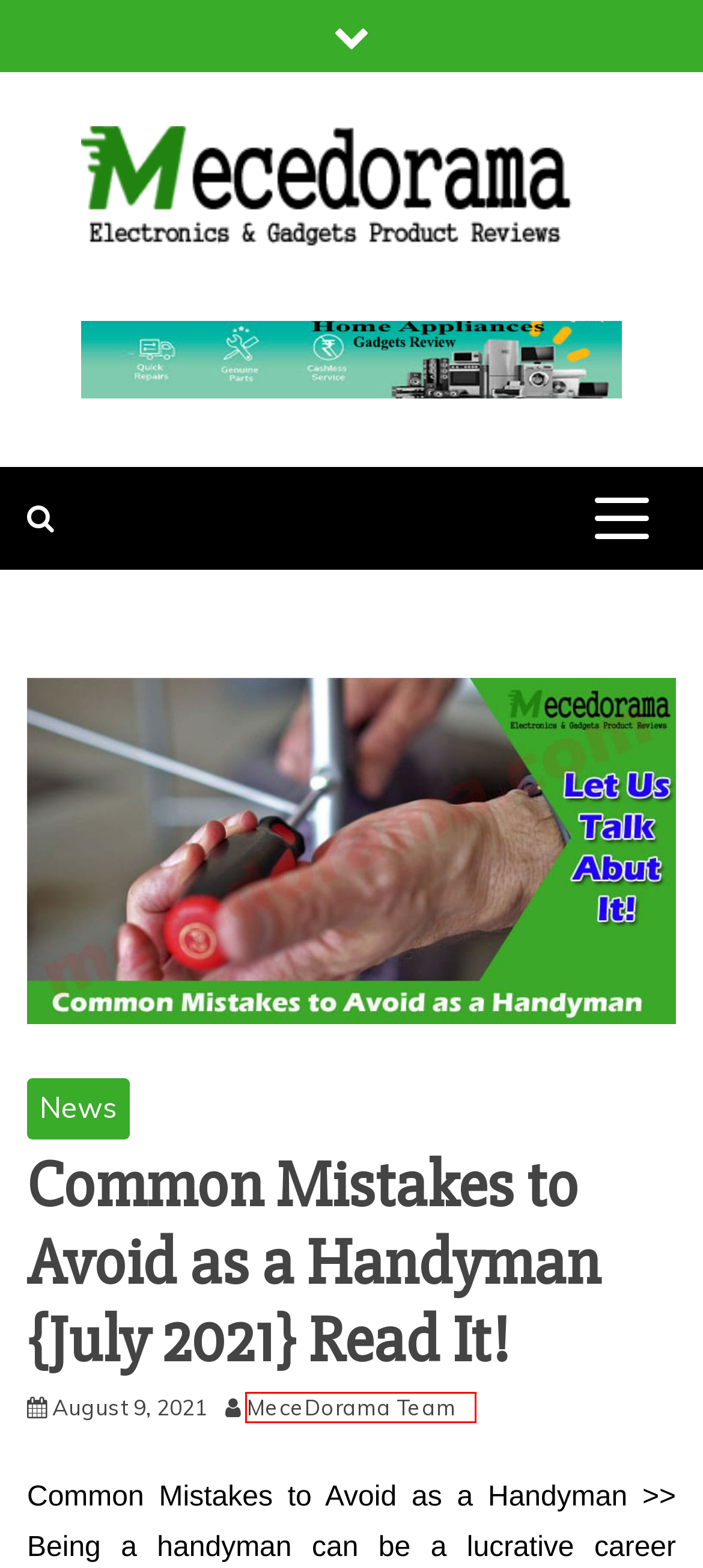Given a screenshot of a webpage with a red bounding box highlighting a UI element, choose the description that best corresponds to the new webpage after clicking the element within the red bounding box. Here are your options:
A. News | Mecedorama - Latest News & Online Unbiased Reviews
B. Myq Error Connecting to Server {Feb} Know About Error
C. Home & Garden | Mecedorama - Latest News & Online Unbiased Reviews
D. The Unmatched Benefits of Utilising RAK Bathroom Tiles in a Moist Environment
E. Hecate Gx07 Earbuds (Aug) Check Product Details Below!
F. The Horticultural Heroes: Top Indoor Plants for Your Dwelling
G. MeceDorama Team | Mecedorama - Latest News & Online Unbiased Reviews
H. Mecedorama- Trendy News Portal And Online Website Reviews

G